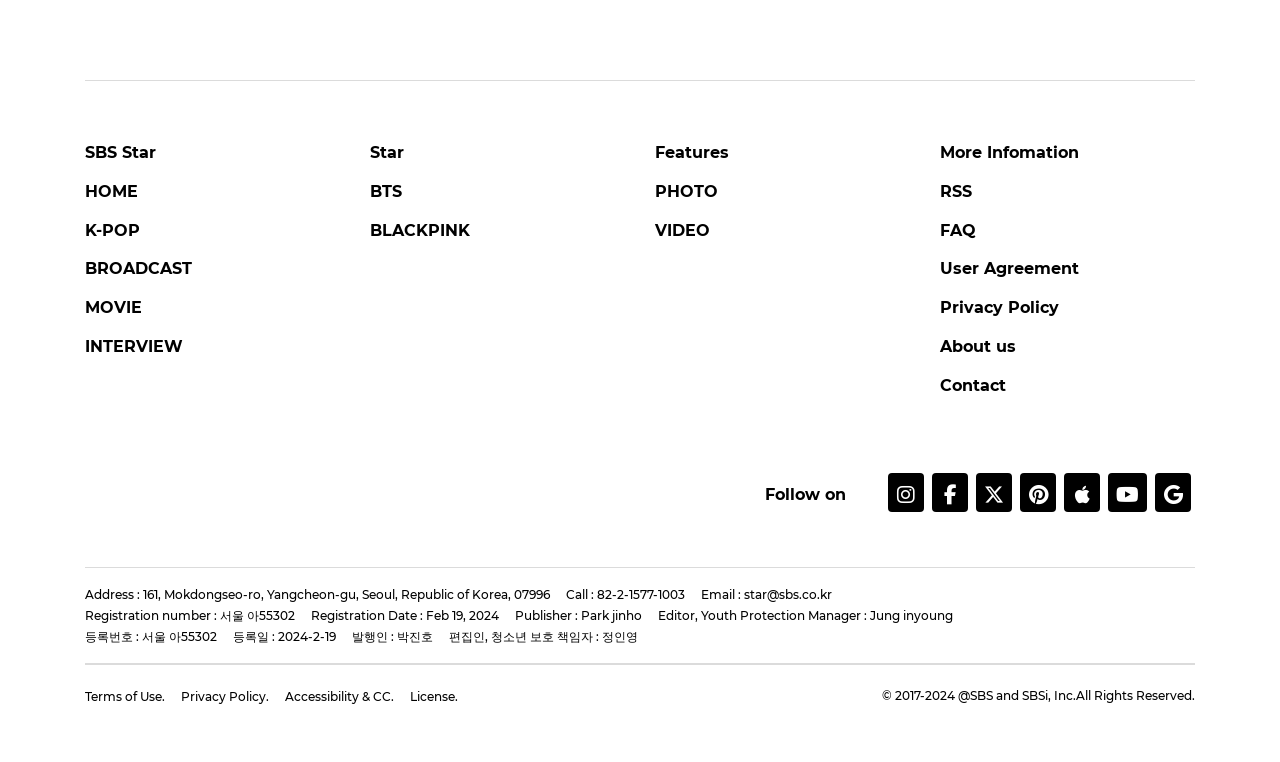Please locate the UI element described by "Terms of Use." and provide its bounding box coordinates.

[0.066, 0.904, 0.141, 0.923]